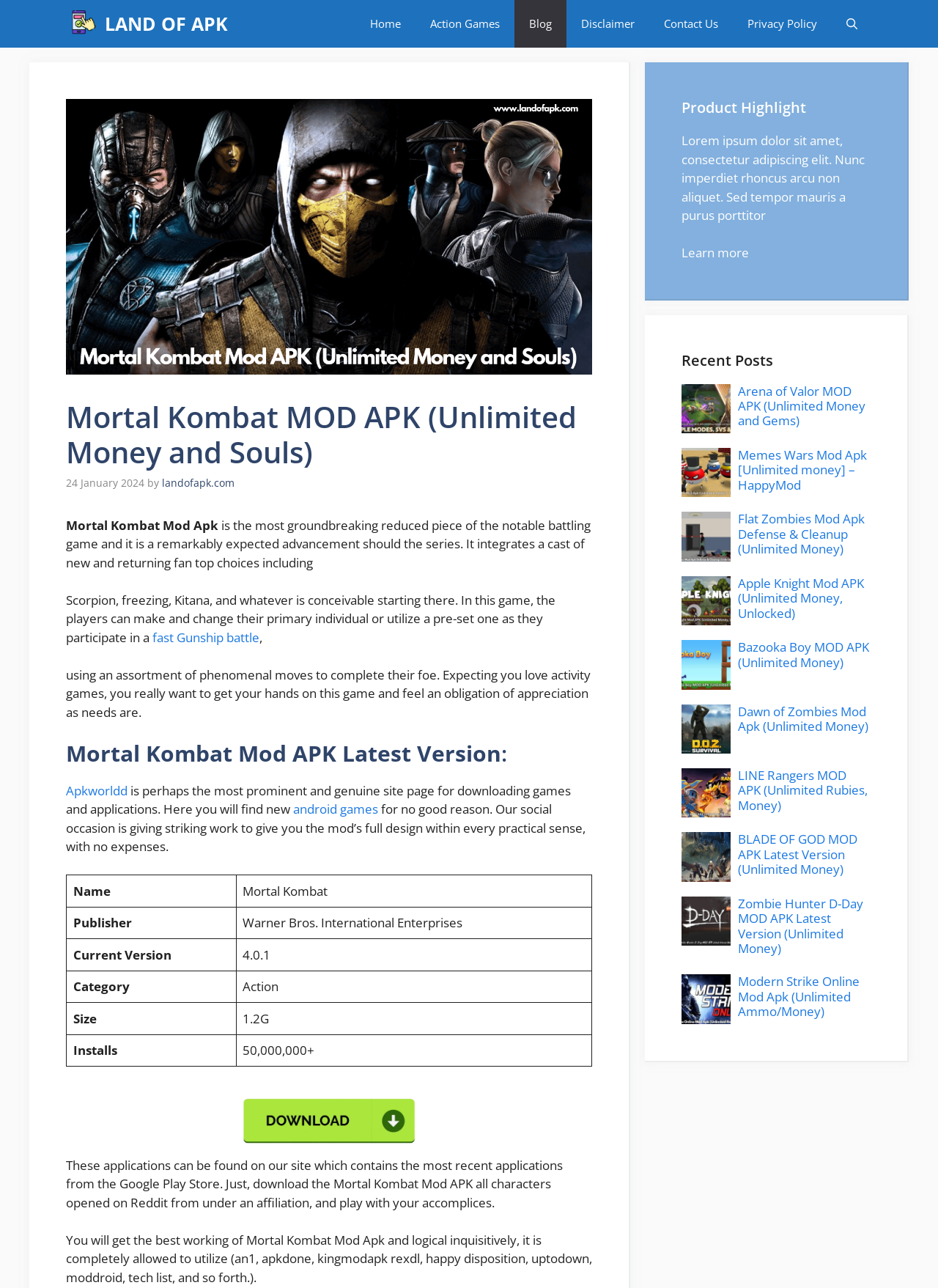Using details from the image, please answer the following question comprehensively:
How many recent posts are there?

The recent posts are located at the bottom of the webpage, each represented by a figure element with an image and a heading. There are 5 recent posts in total, each with a different game title and image.